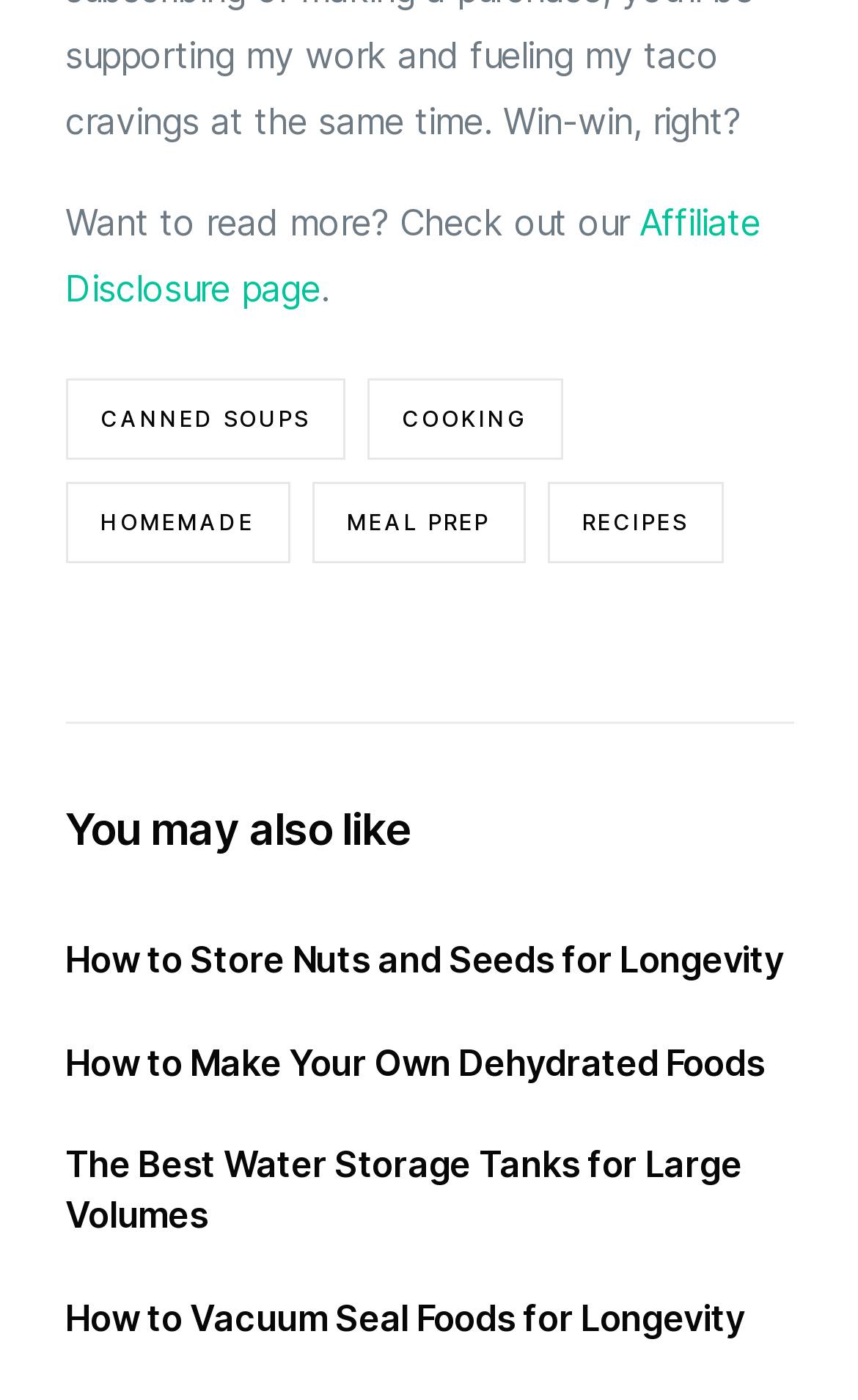Locate the bounding box coordinates of the element that should be clicked to execute the following instruction: "Check out the Affiliate Disclosure page".

[0.076, 0.143, 0.886, 0.222]